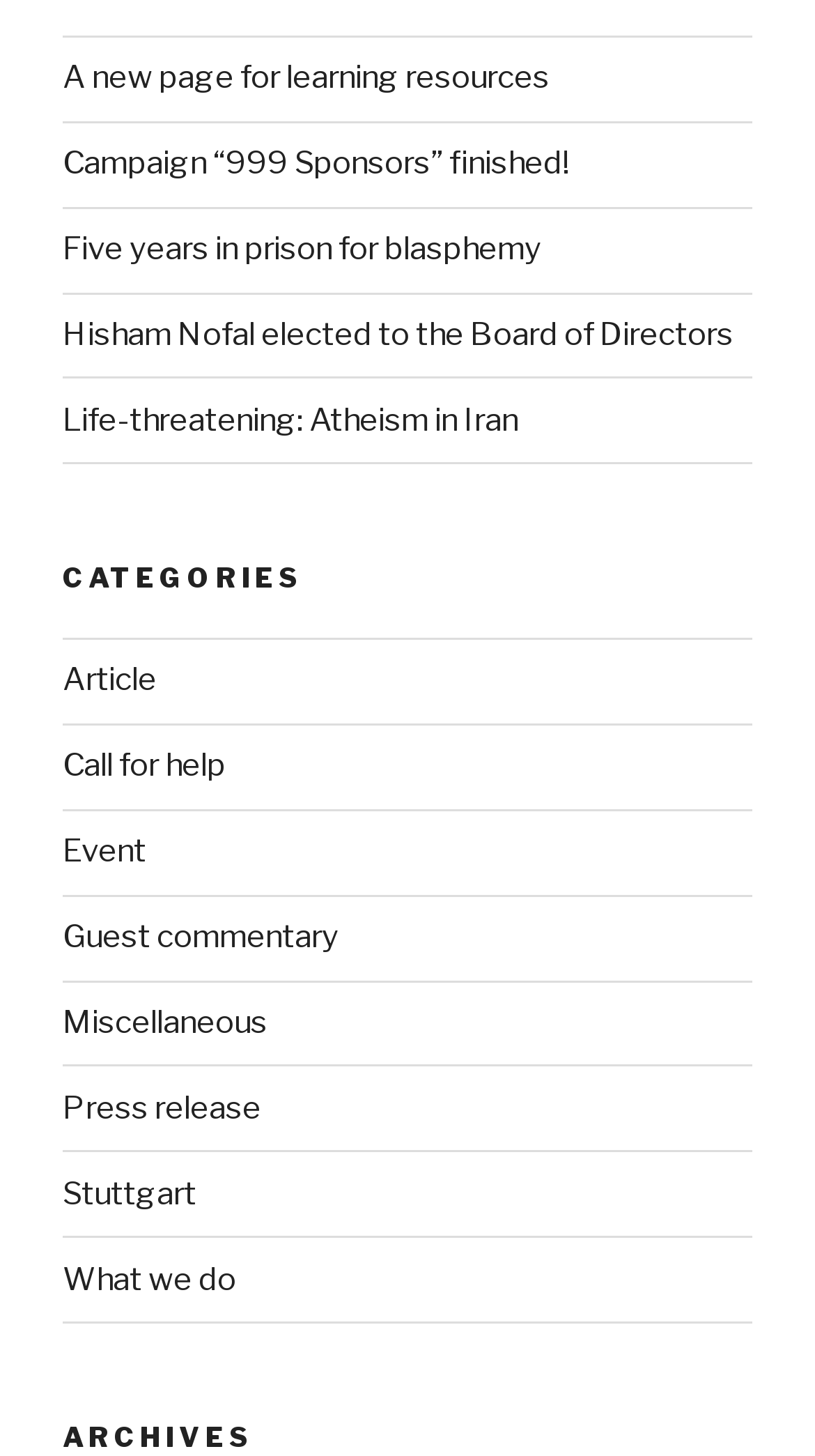Based on the description "Campaign “999 Sponsors” finished!", find the bounding box of the specified UI element.

[0.077, 0.099, 0.697, 0.125]